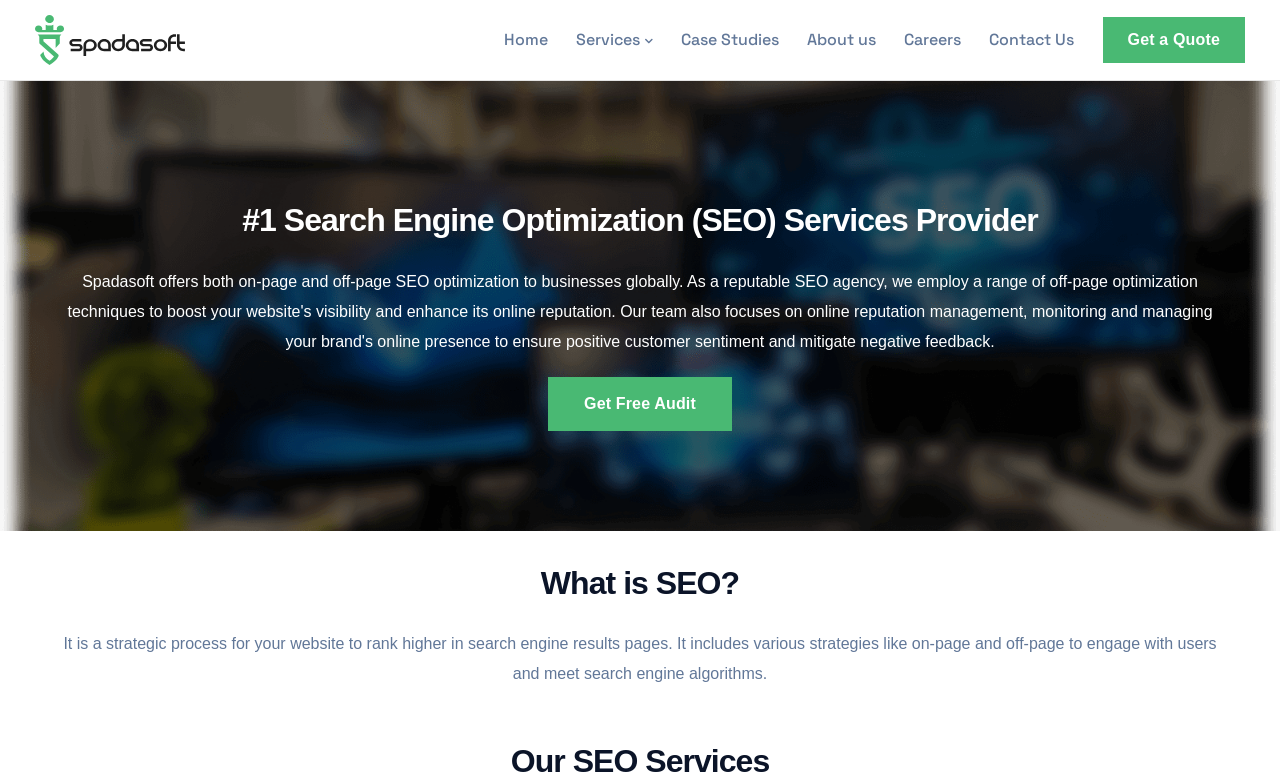What is the contact email address?
Look at the image and respond to the question as thoroughly as possible.

The contact email address is present at the bottom of the webpage, along with the phone number and other contact information.